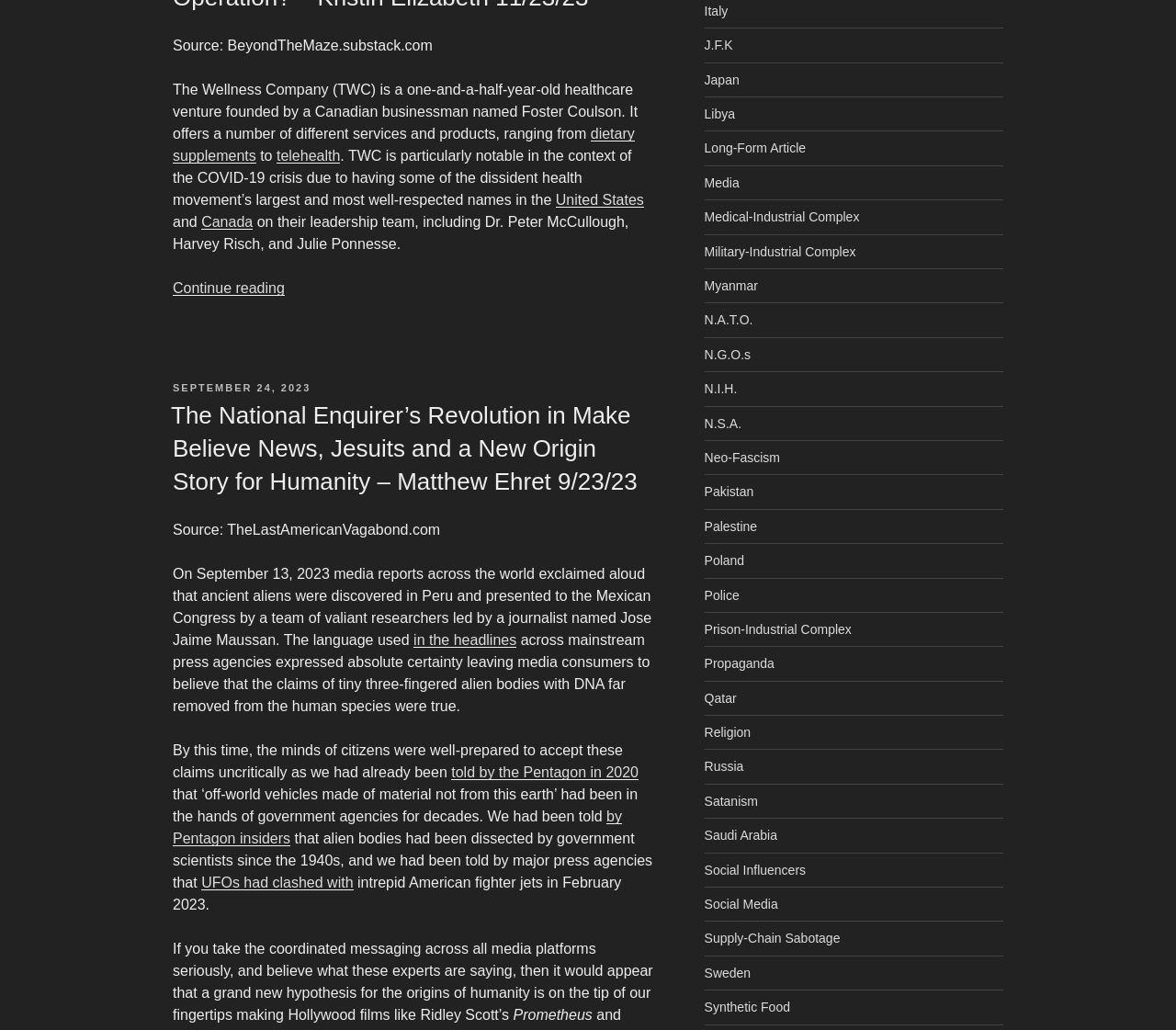Kindly determine the bounding box coordinates of the area that needs to be clicked to fulfill this instruction: "Click the 'Submit' button again".

None